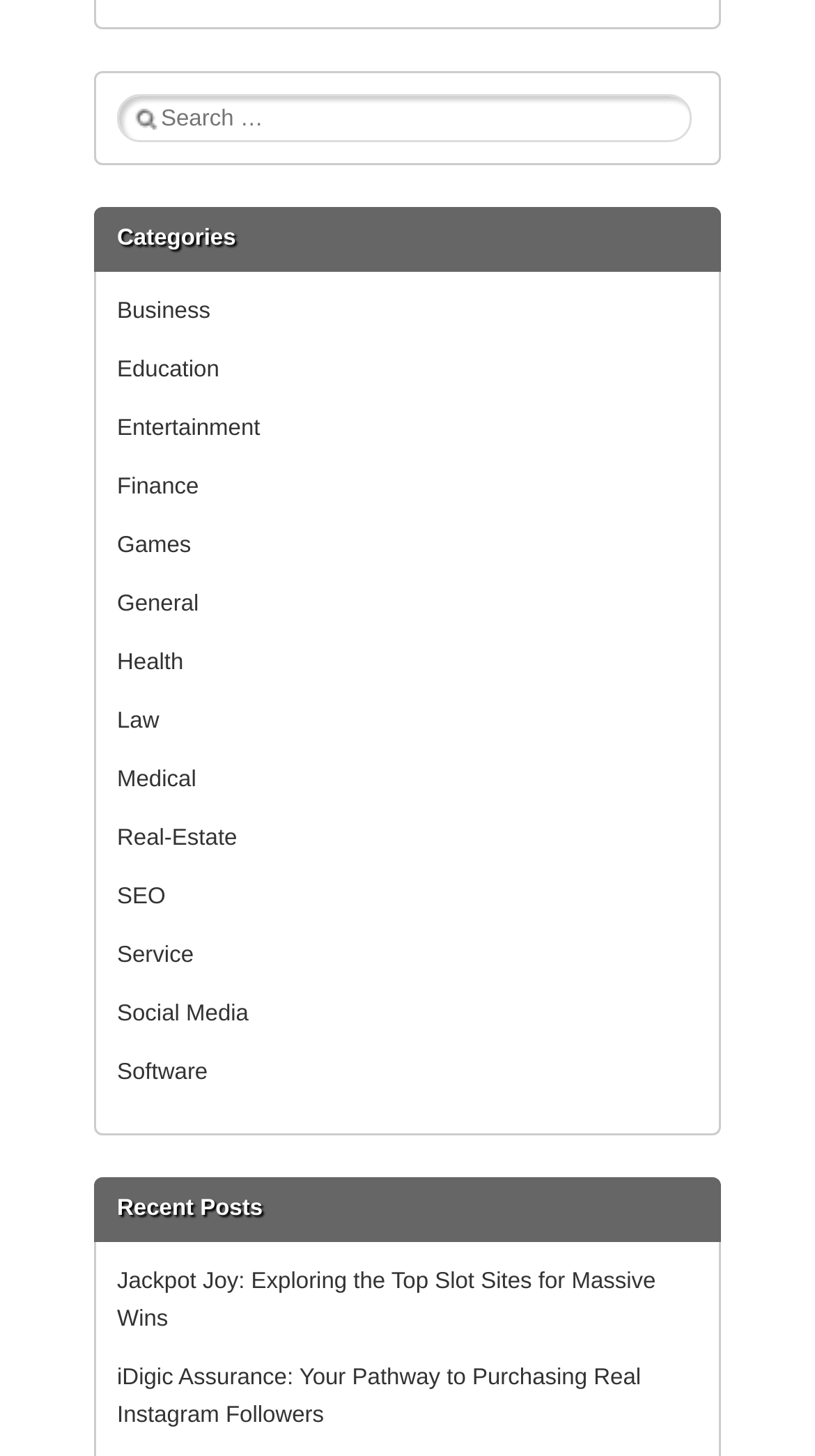Pinpoint the bounding box coordinates of the element you need to click to execute the following instruction: "Explore Education category". The bounding box should be represented by four float numbers between 0 and 1, in the format [left, top, right, bottom].

[0.144, 0.246, 0.269, 0.263]